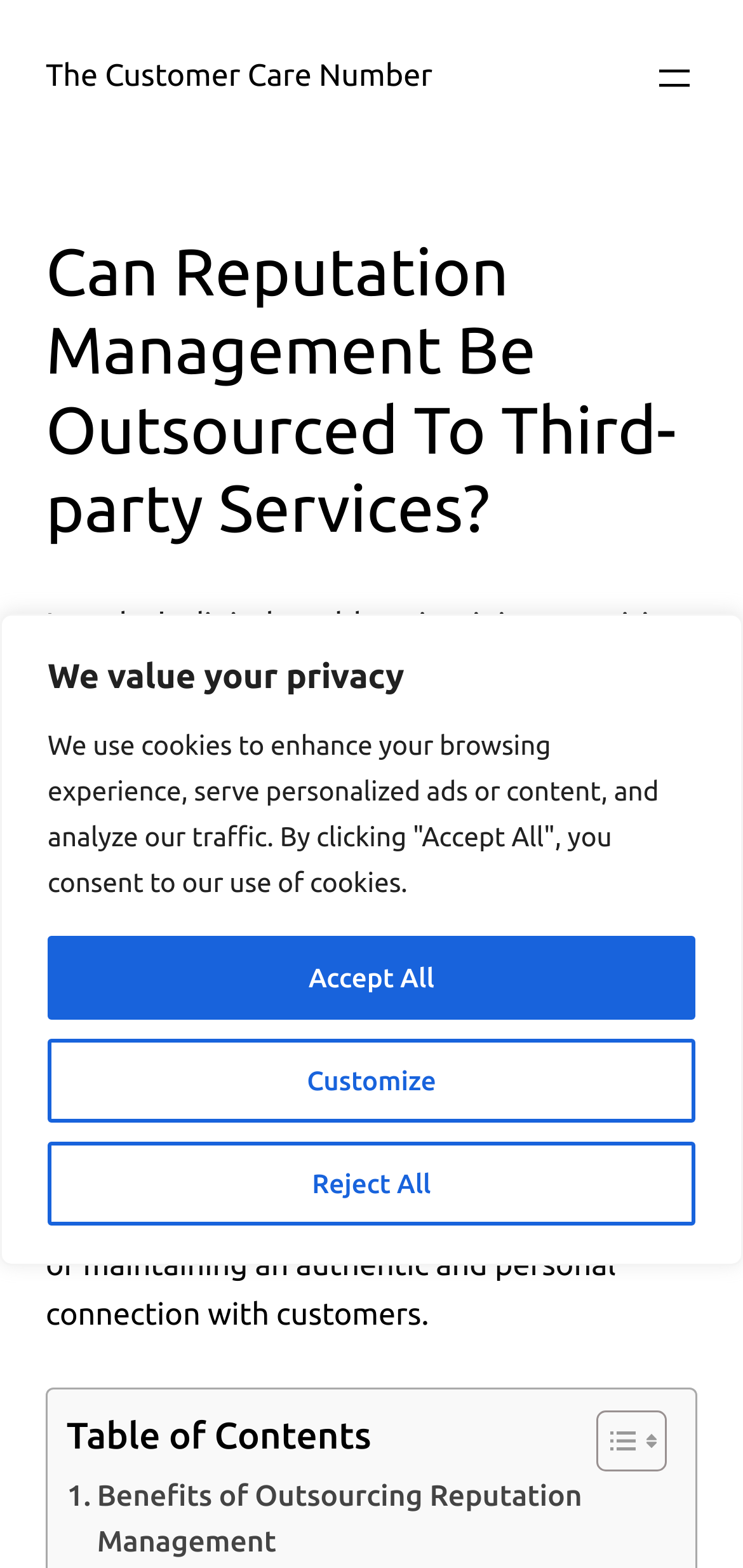Provide a brief response using a word or short phrase to this question:
What is the role of third-party services in reputation management?

To handle online image